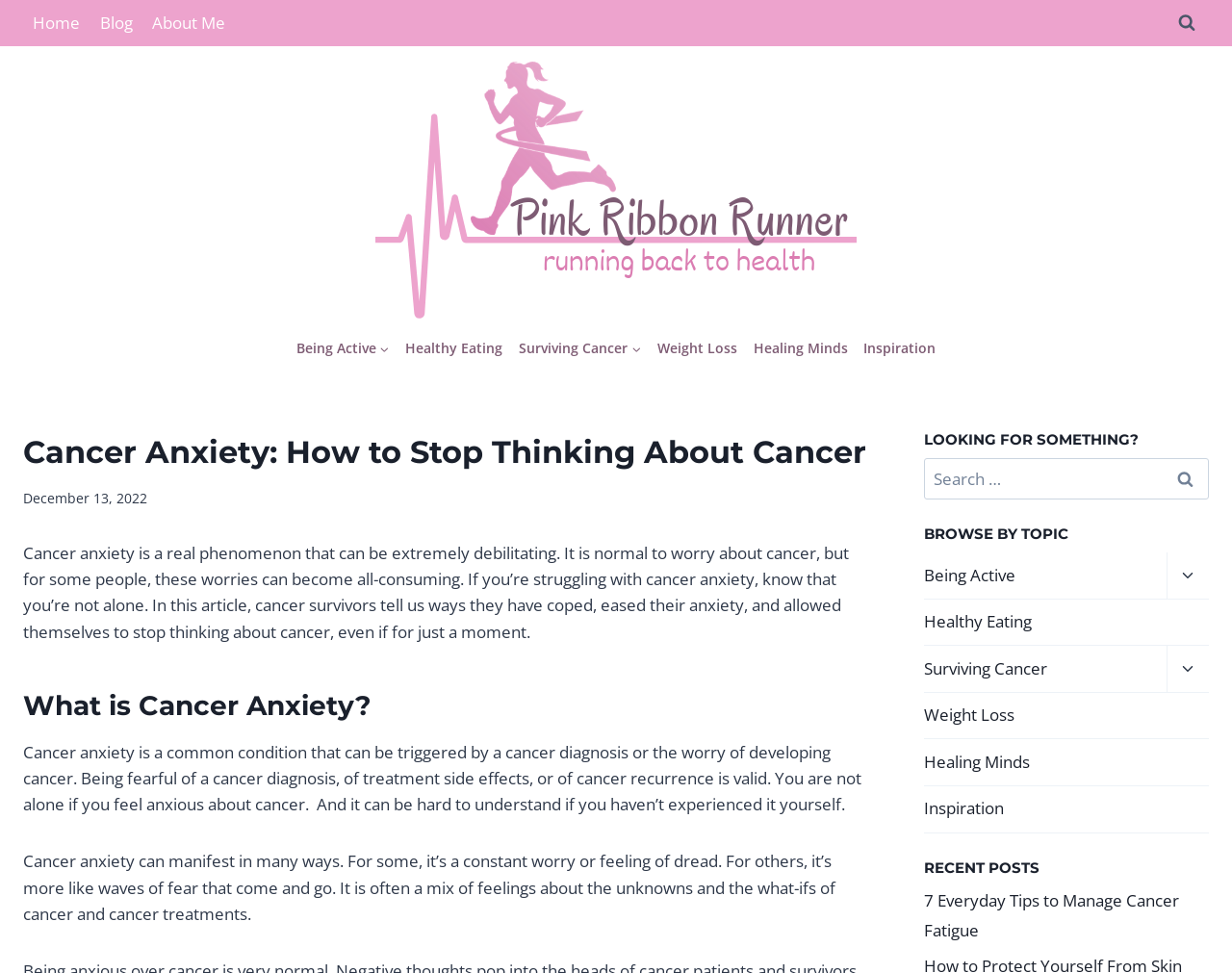Please identify the webpage's heading and generate its text content.

Cancer Anxiety: How to Stop Thinking About Cancer